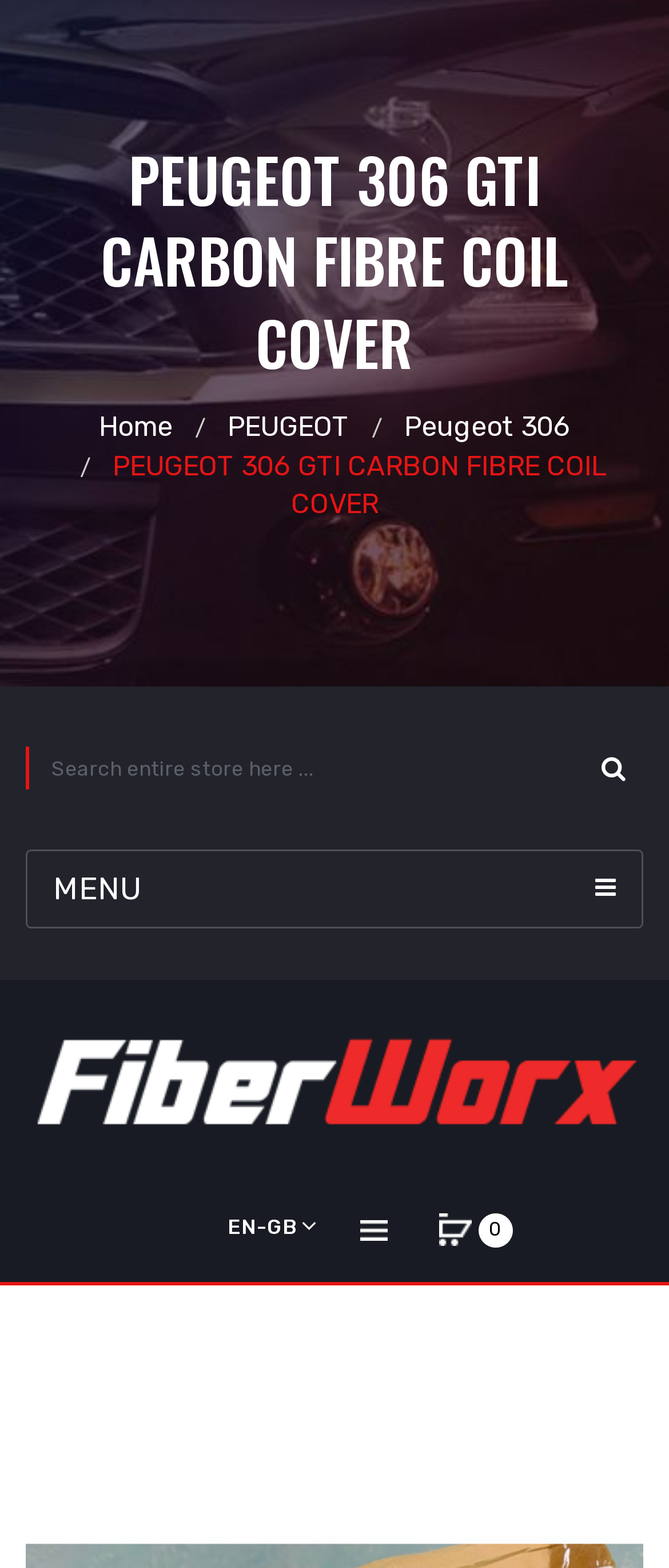Please mark the clickable region by giving the bounding box coordinates needed to complete this instruction: "select language".

[0.34, 0.762, 0.473, 0.803]